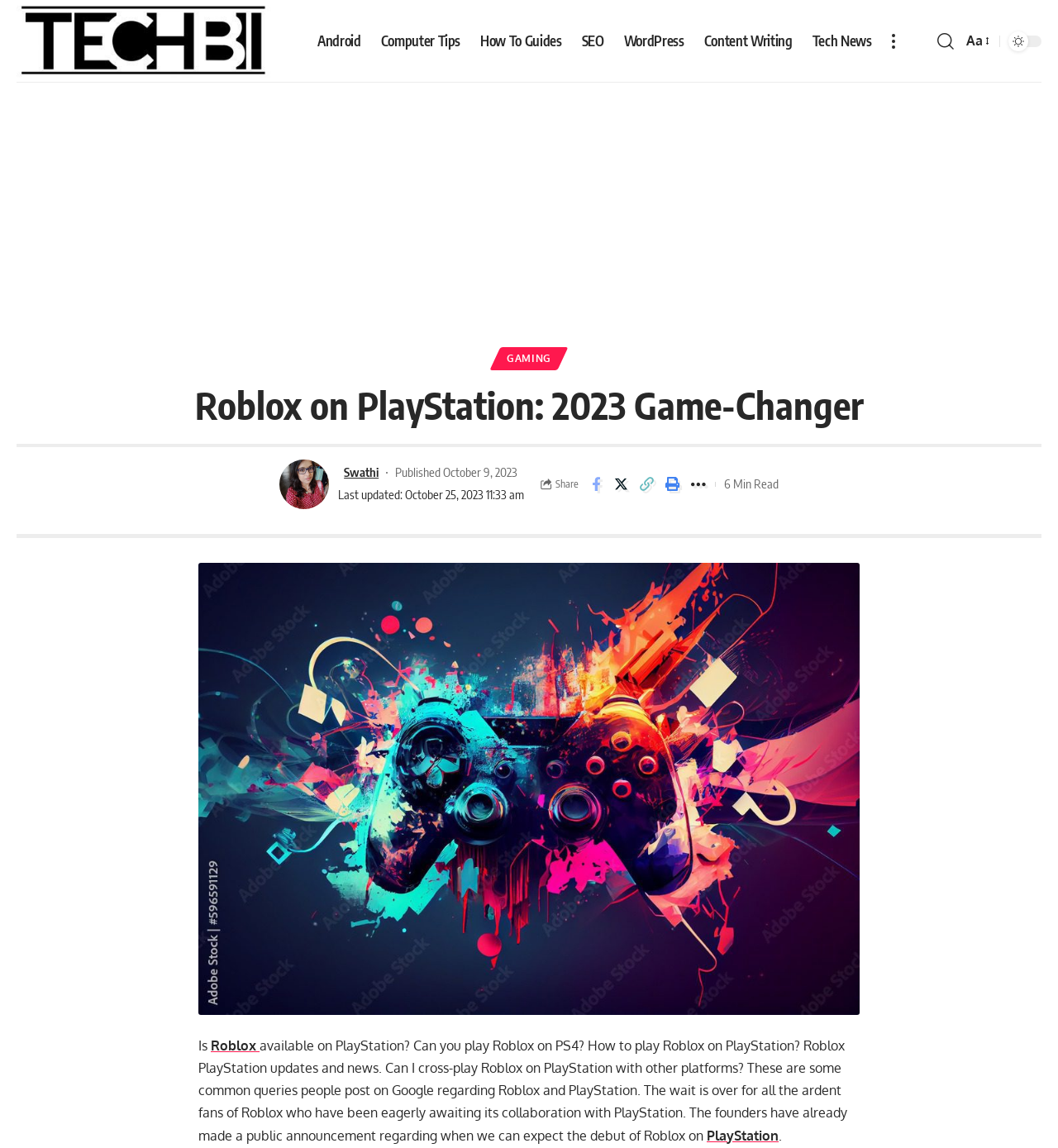Predict the bounding box of the UI element based on the description: "aria-label="Copy Link"". The coordinates should be four float numbers between 0 and 1, formatted as [left, top, right, bottom].

[0.601, 0.41, 0.622, 0.433]